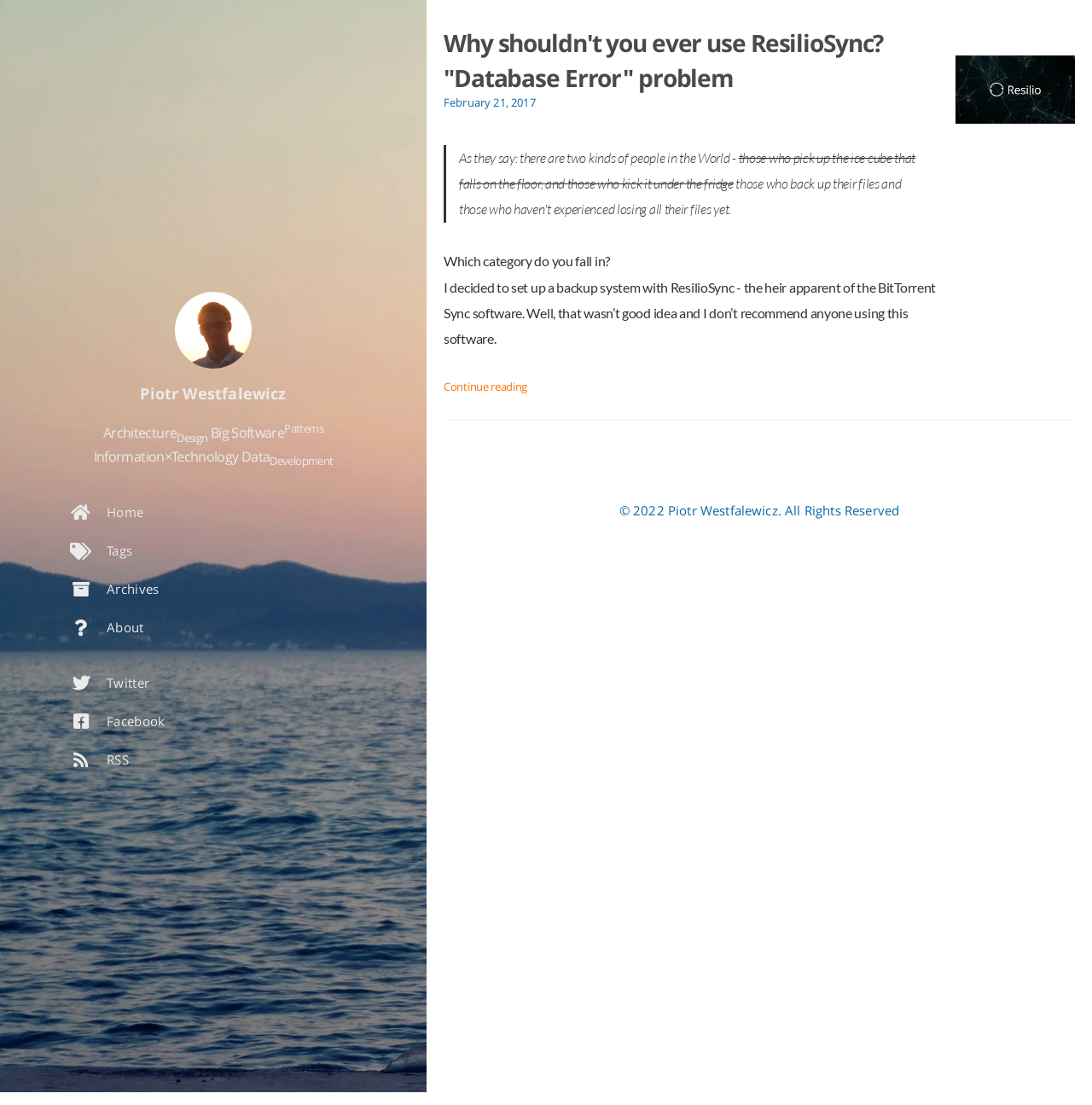Determine the bounding box coordinates for the clickable element required to fulfill the instruction: "View archives". Provide the coordinates as four float numbers between 0 and 1, i.e., [left, top, right, bottom].

[0.062, 0.52, 0.177, 0.555]